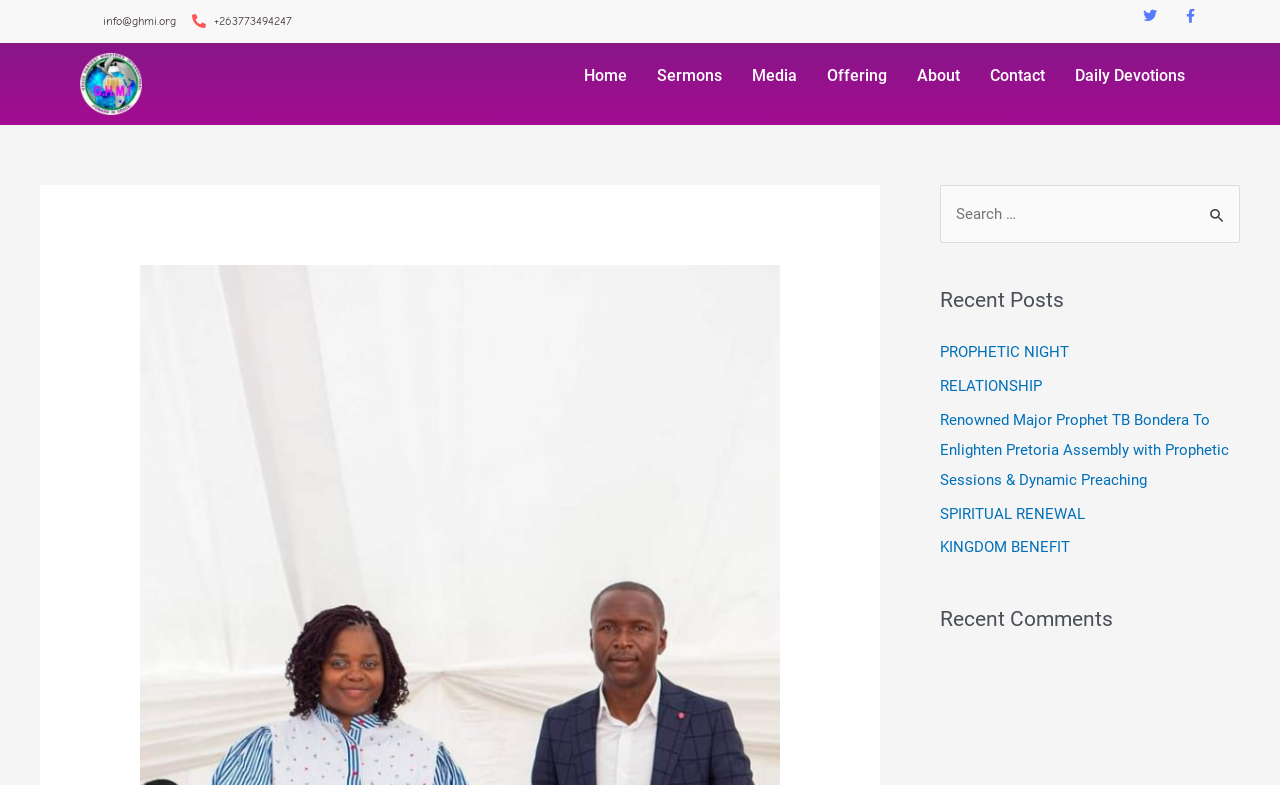Locate the bounding box coordinates of the element to click to perform the following action: 'Search for something'. The coordinates should be given as four float values between 0 and 1, in the form of [left, top, right, bottom].

[0.734, 0.236, 0.969, 0.309]